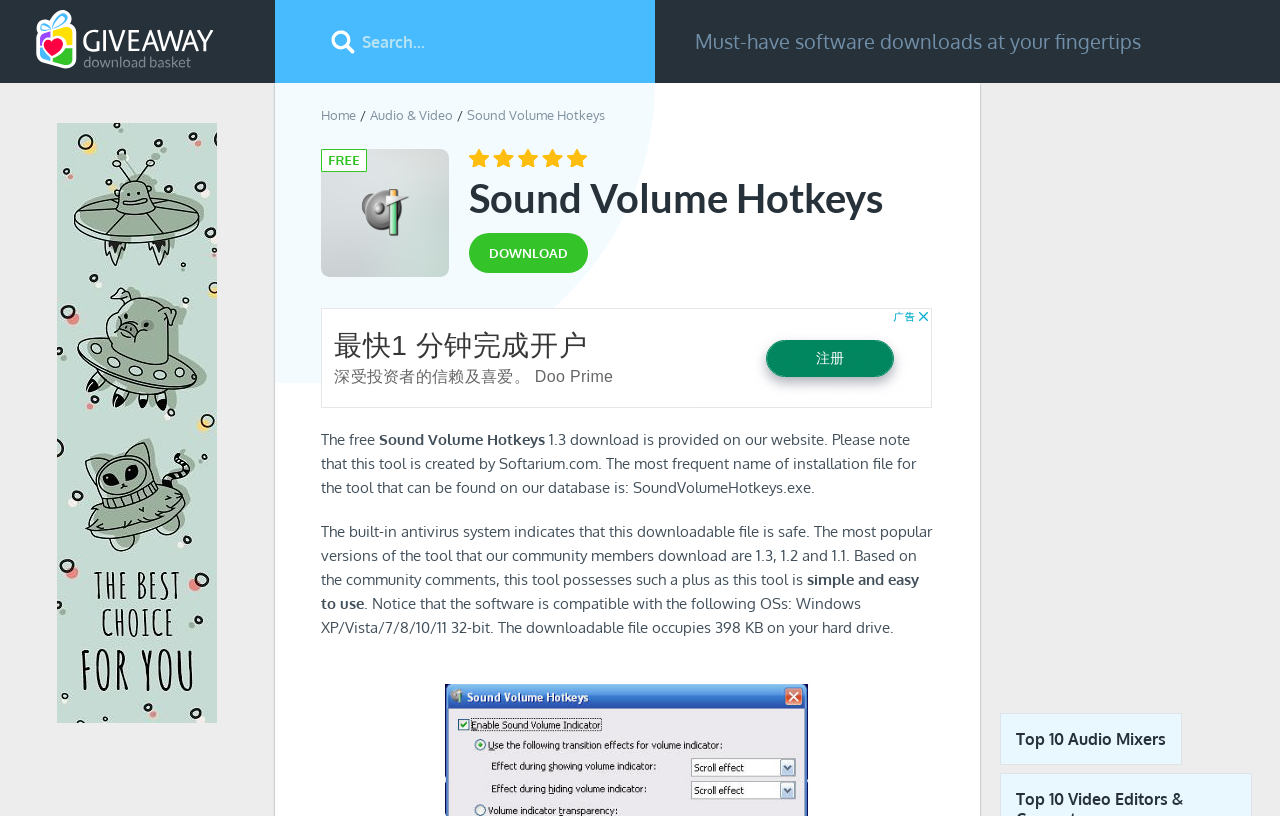Please locate the clickable area by providing the bounding box coordinates to follow this instruction: "Search for software".

[0.215, 0.0, 0.512, 0.102]